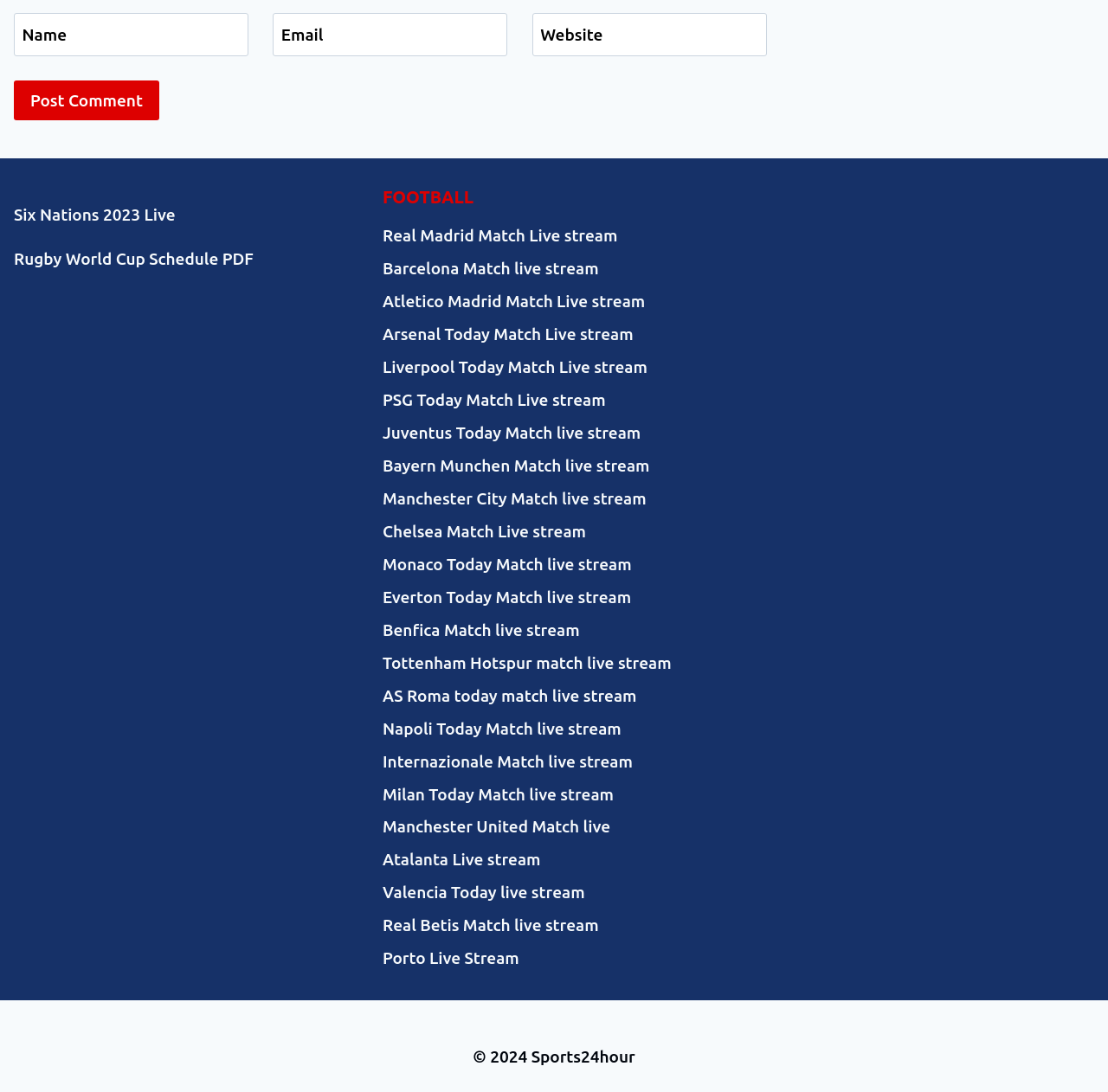Please determine the bounding box of the UI element that matches this description: name="submit" value="Post Comment". The coordinates should be given as (top-left x, top-left y, bottom-right x, bottom-right y), with all values between 0 and 1.

[0.012, 0.074, 0.144, 0.11]